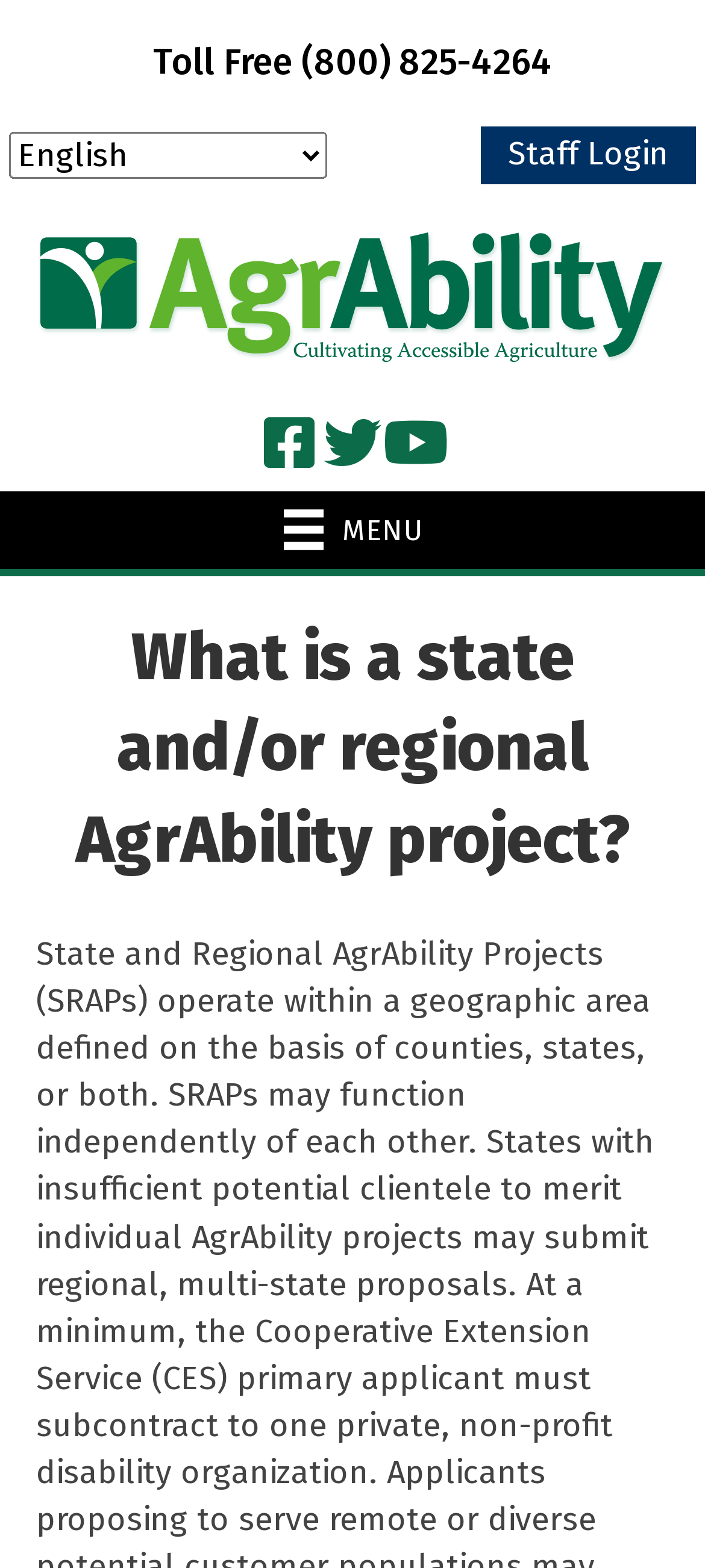Give a one-word or one-phrase response to the question: 
What is the phone number to call for toll-free?

(800) 825-4264